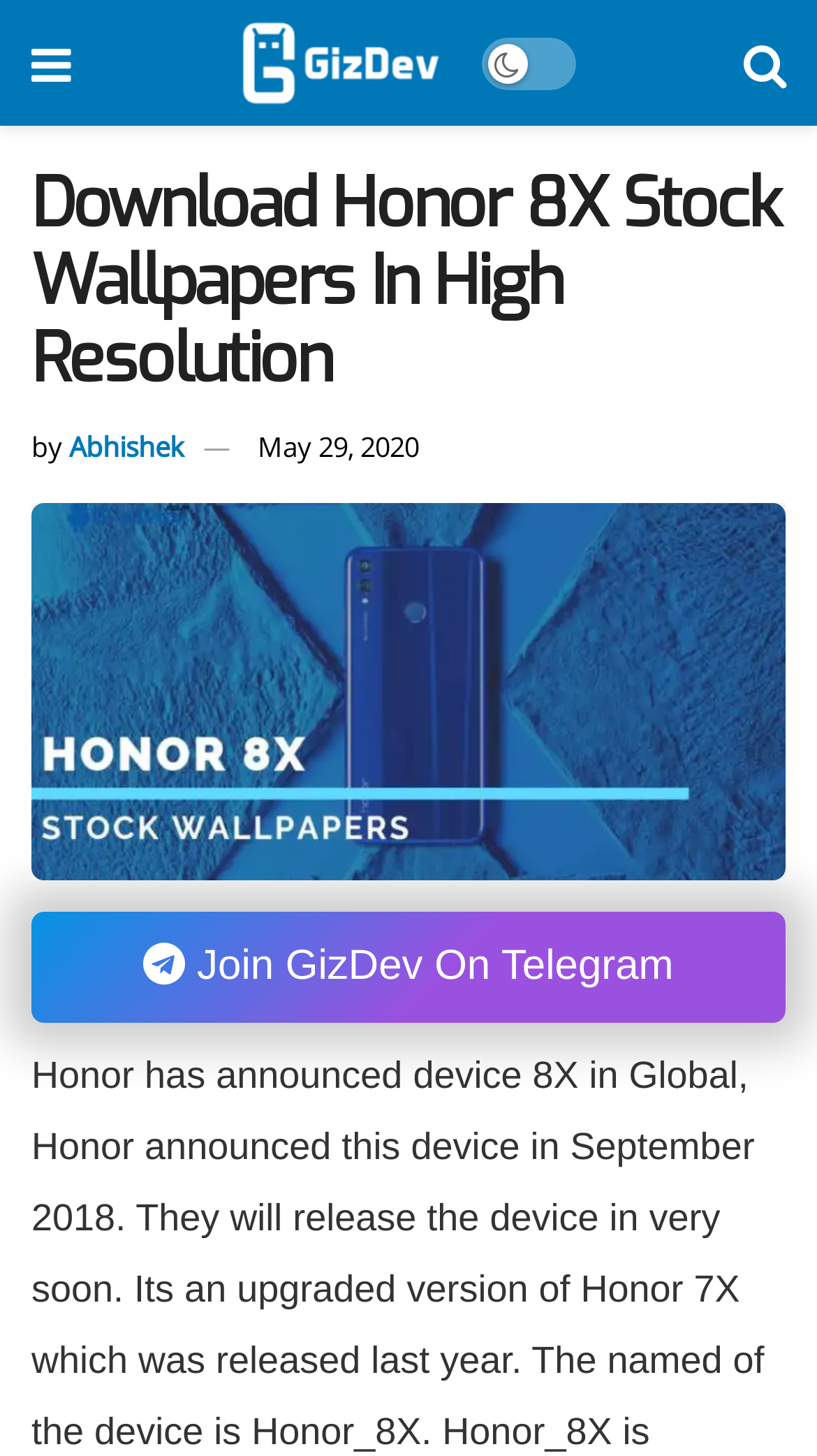Determine the bounding box of the UI element mentioned here: "Join GizDev On Telegram". The coordinates must be in the format [left, top, right, bottom] with values ranging from 0 to 1.

[0.038, 0.626, 0.962, 0.702]